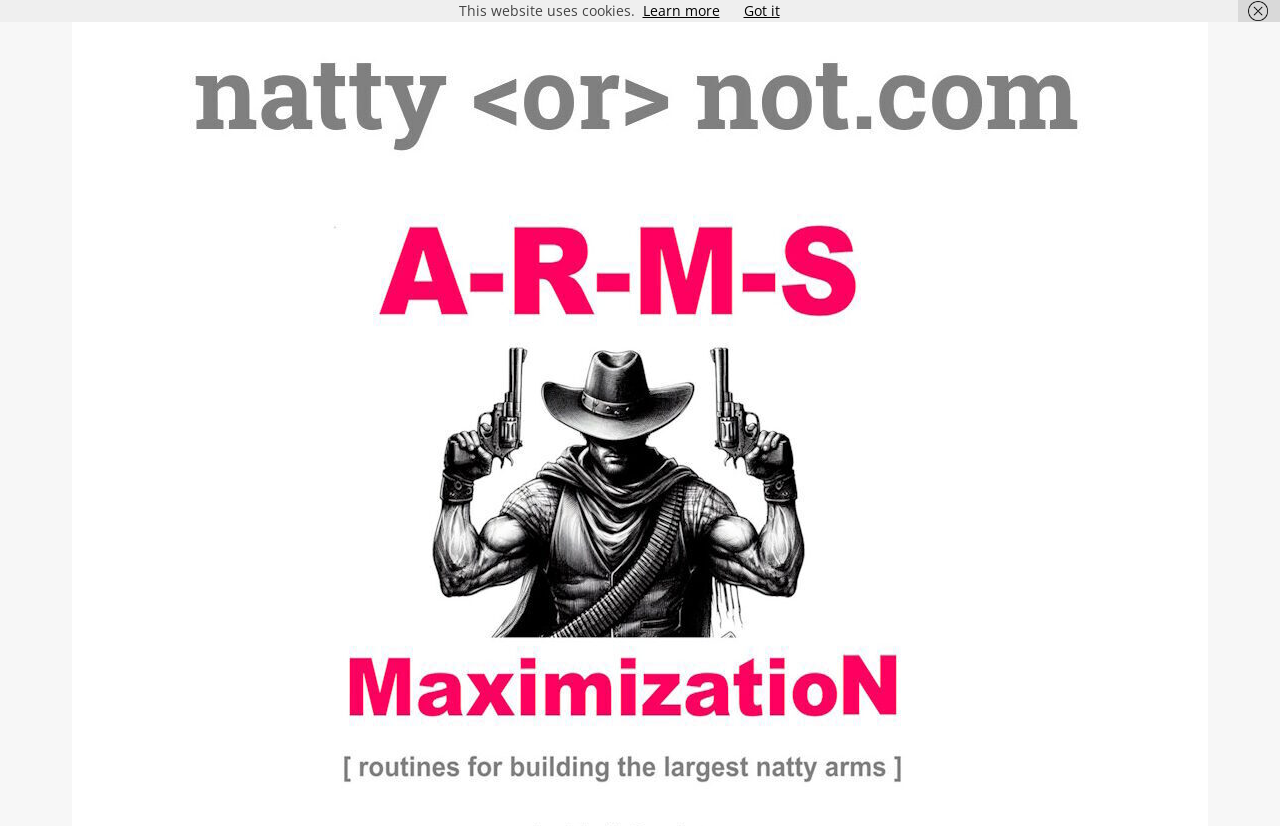Bounding box coordinates are specified in the format (top-left x, top-left y, bottom-right x, bottom-right y). All values are floating point numbers bounded between 0 and 1. Please provide the bounding box coordinate of the region this sentence describes: Got it

[0.581, 0.001, 0.609, 0.024]